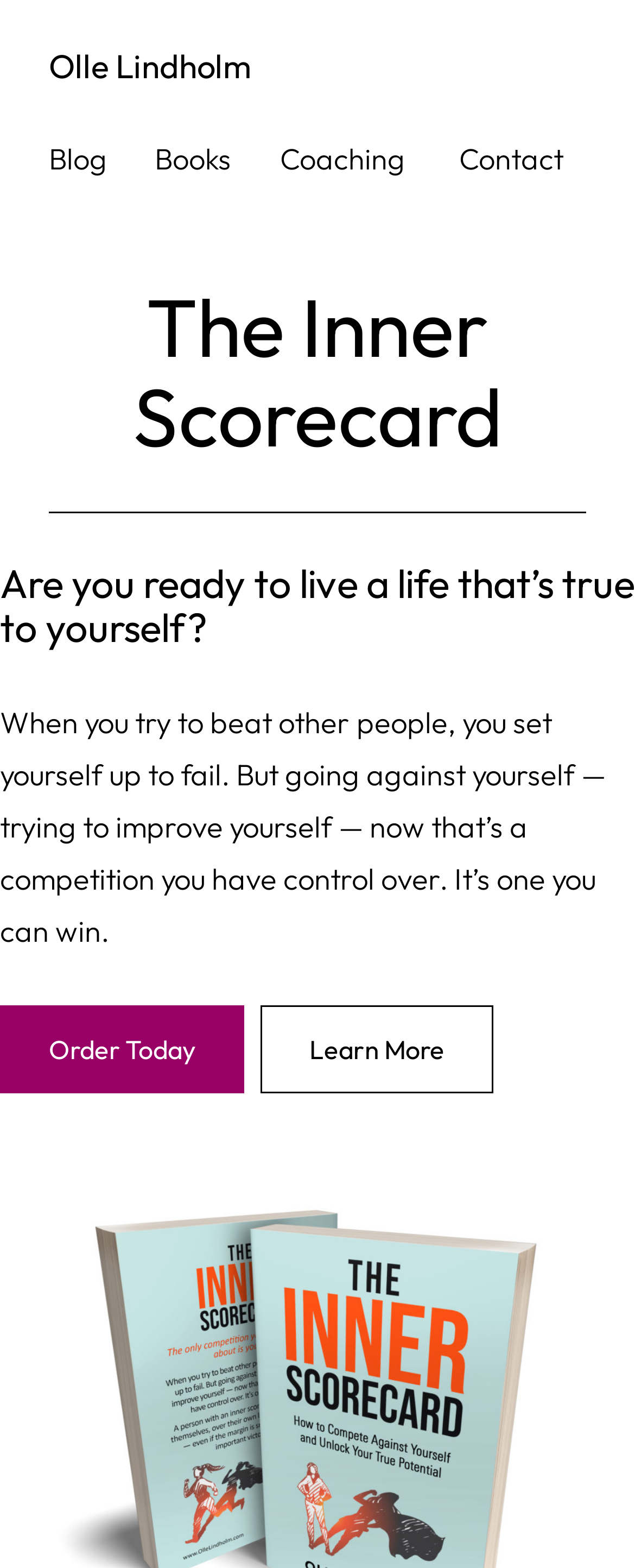Give a comprehensive overview of the webpage, including key elements.

The webpage is titled "The Inner Scorecard - Olle Lindholm" and has a prominent heading "Olle Lindholm" at the top left corner. Below this heading is a navigation menu with four links: "Blog", "Books", "Coaching", and "Contact", which are evenly spaced across the top of the page.

Further down, there is a large heading "The Inner Scorecard" that spans almost the entire width of the page. Below this heading is a horizontal separator line. 

The main content of the page starts with a heading "Are you ready to live a life that’s true to yourself?" which is centered at the top of the main content area. This is followed by a paragraph of text that discusses the importance of competing with oneself rather than others. 

Below this text, there are two prominent calls-to-action: "Order Today" and "Learn More", which are positioned side by side and take up about half of the page's width.